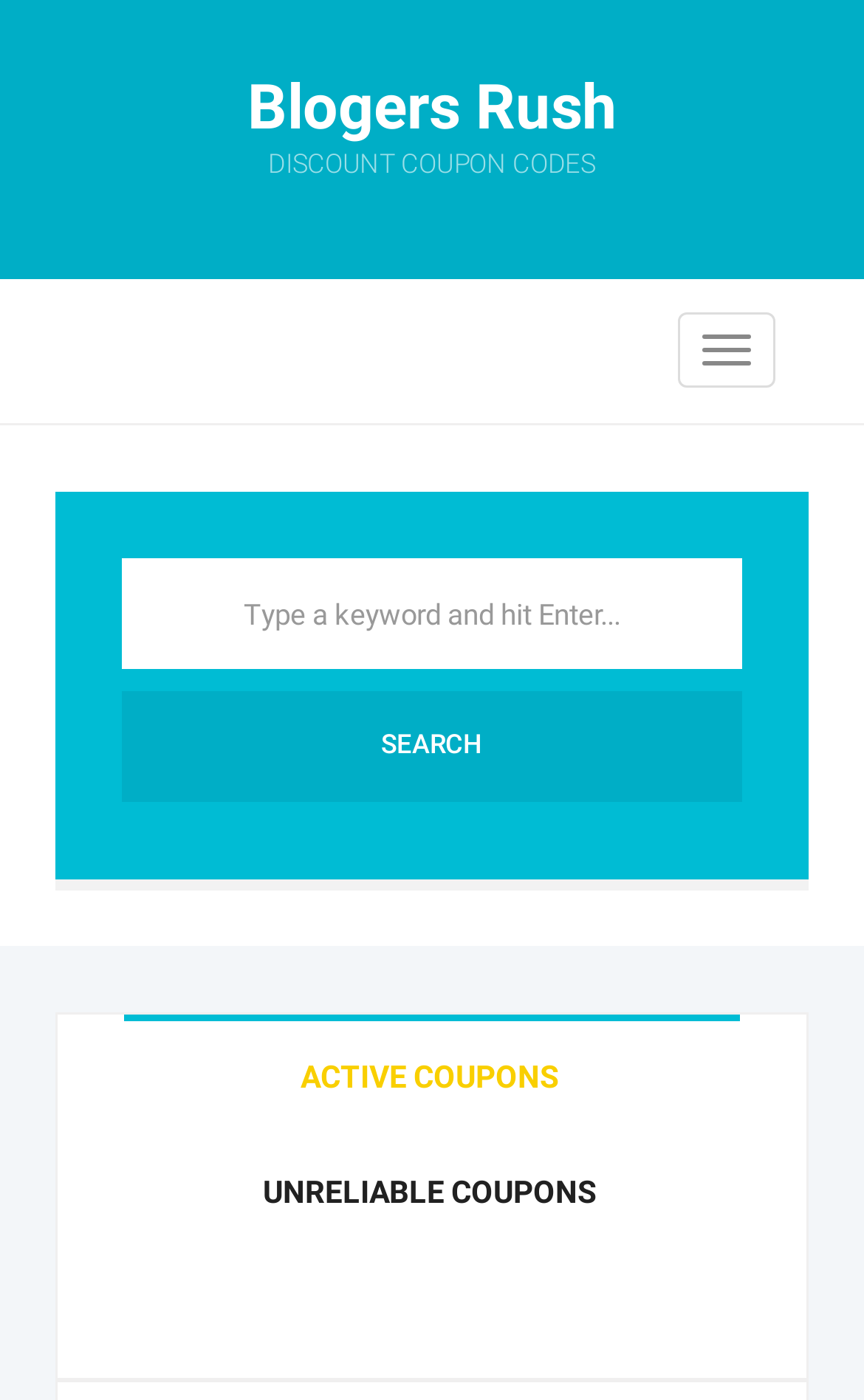What is the function of the 'Toggle navigation' button?
Please utilize the information in the image to give a detailed response to the question.

The 'Toggle navigation' button is located at the top-right corner of the webpage, and its function is likely to toggle the navigation menu on and off. This is a common design pattern in responsive web design, allowing users to access the navigation menu on smaller screens.